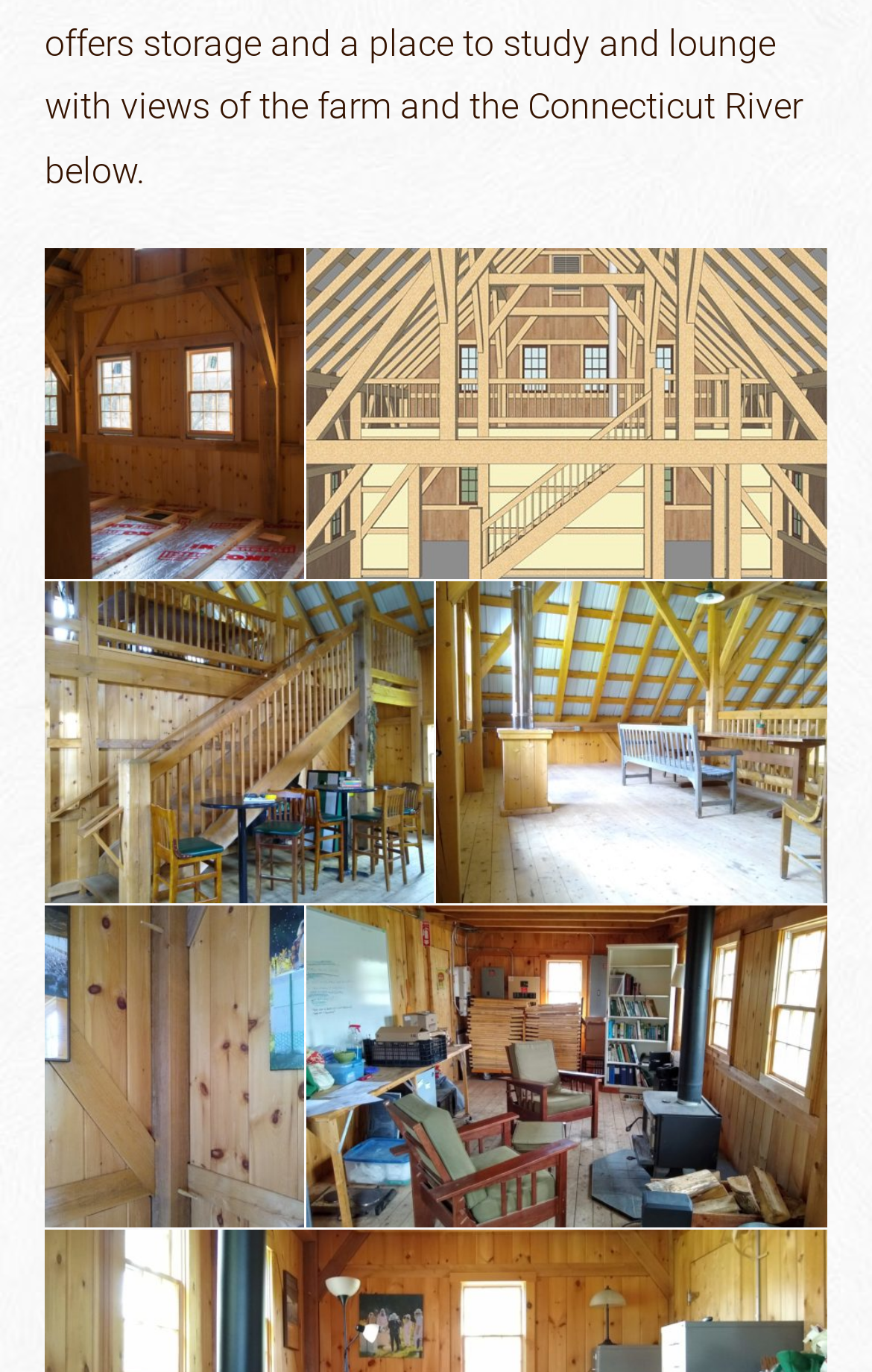How many images are on this webpage?
Answer the question with a single word or phrase by looking at the picture.

6